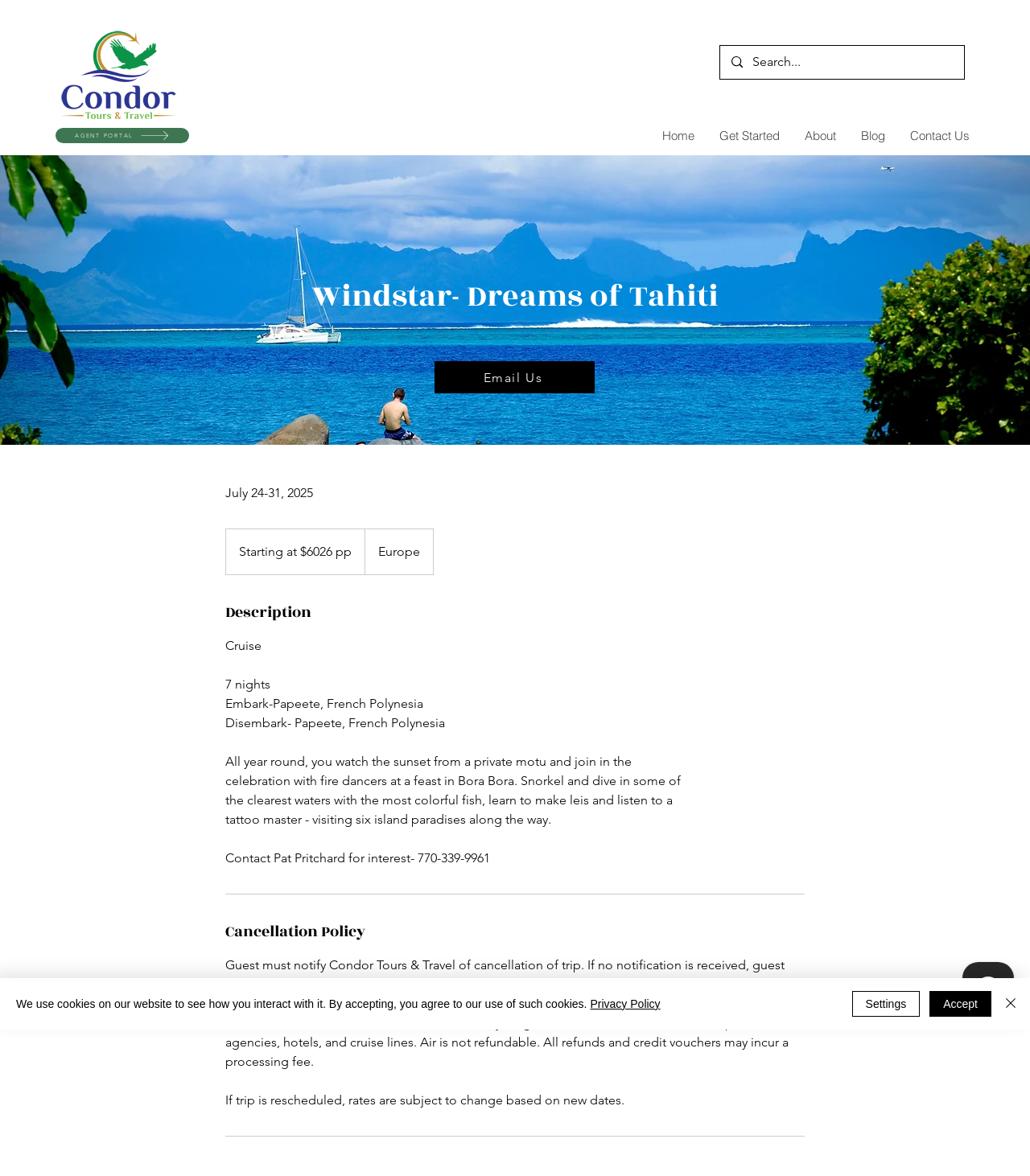Point out the bounding box coordinates of the section to click in order to follow this instruction: "Learn more about the cruise".

[0.219, 0.542, 0.661, 0.736]